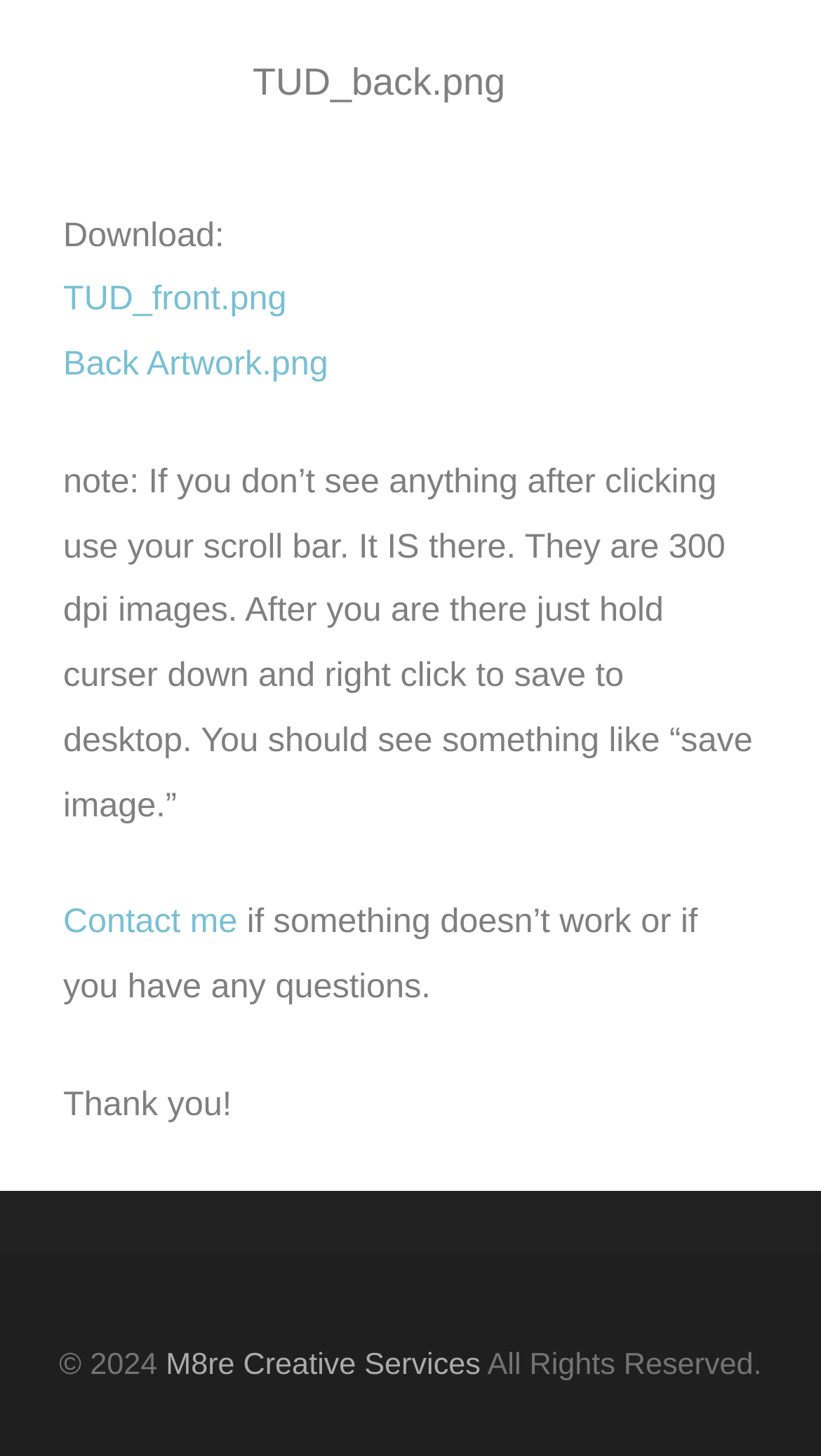Please provide a one-word or phrase answer to the question: 
What is the first downloadable image?

TUD_front.png